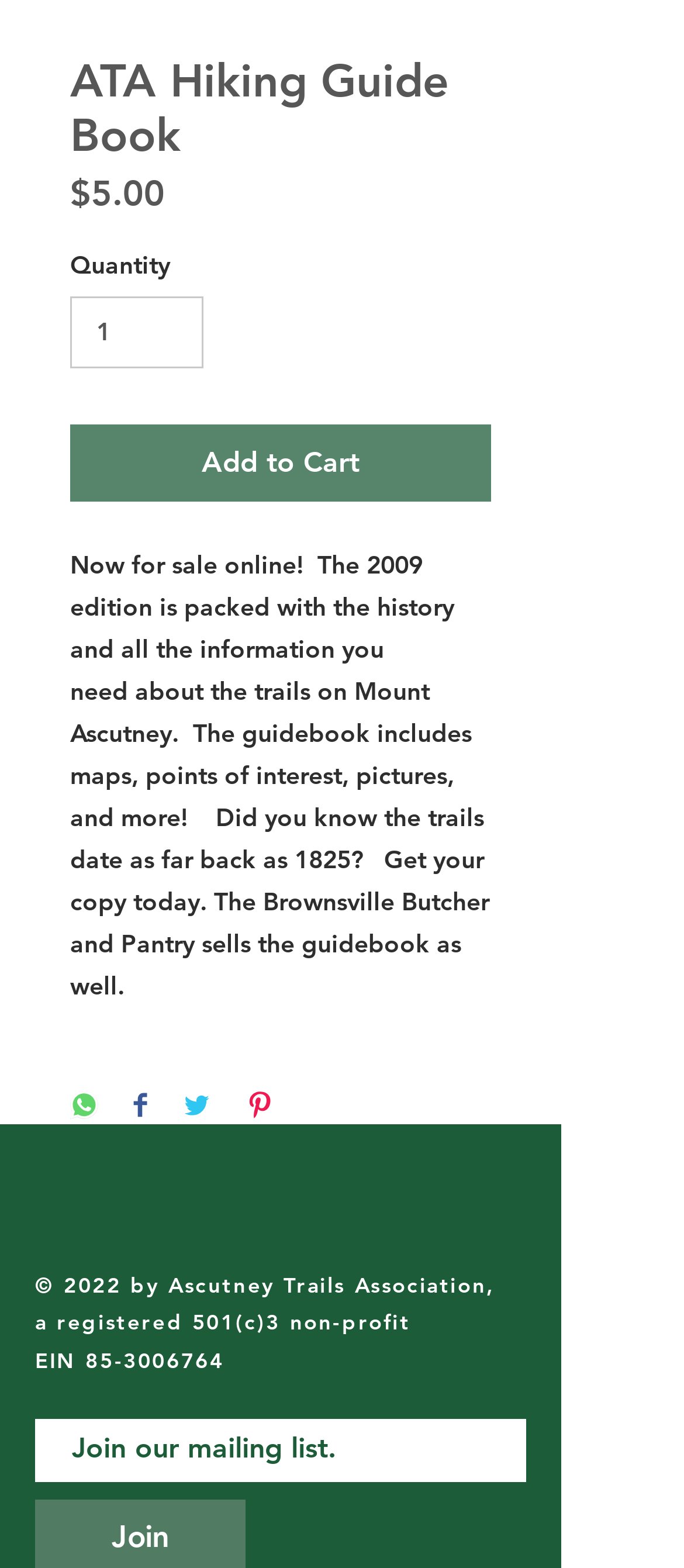What is the name of the organization that sells the guidebook?
Analyze the image and provide a thorough answer to the question.

The StaticText element with ID 103 mentions '© 2022 by Ascutney Trails Association', indicating that the organization that sells the guidebook is the Ascutney Trails Association.